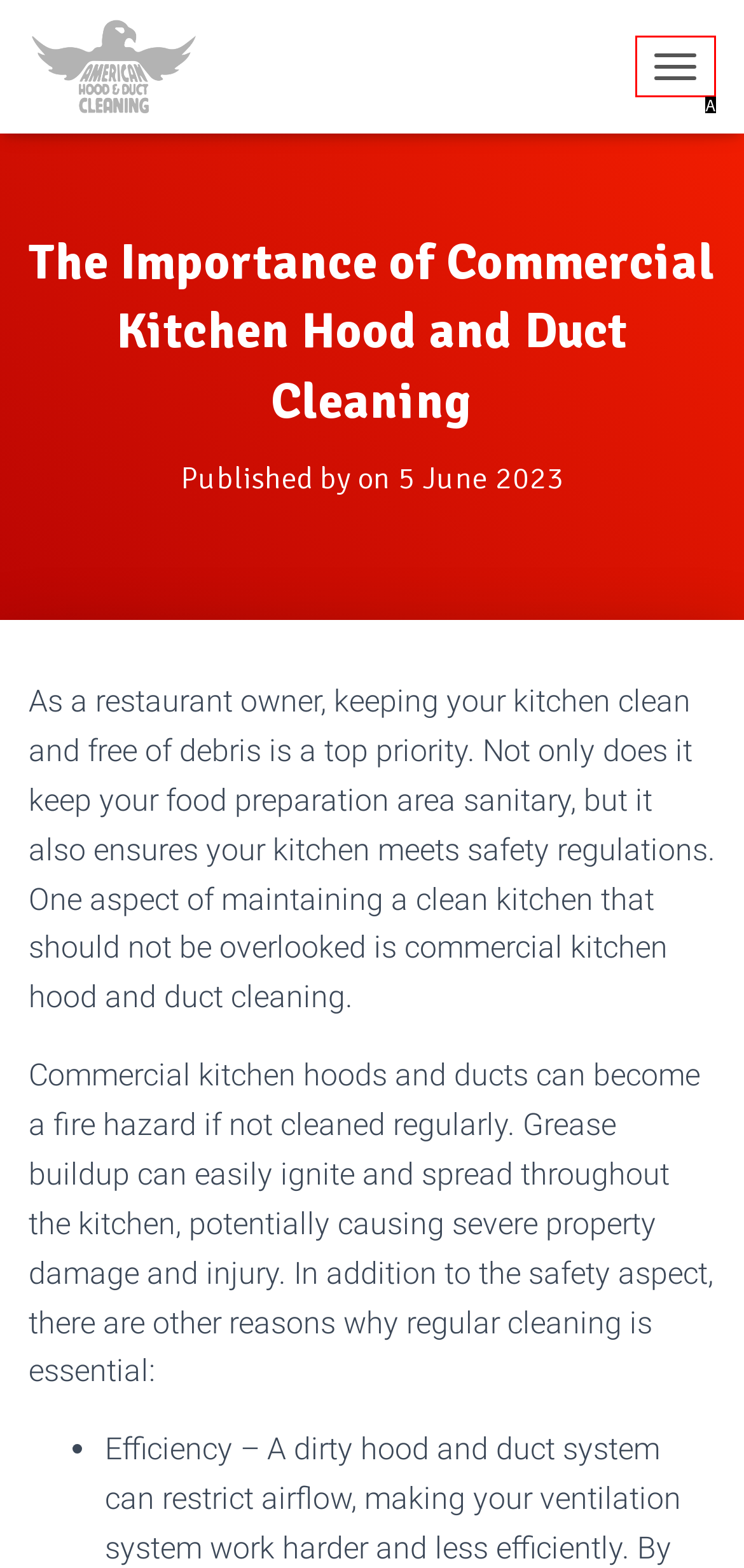Find the HTML element that corresponds to the description: Toggle Navigation. Indicate your selection by the letter of the appropriate option.

A